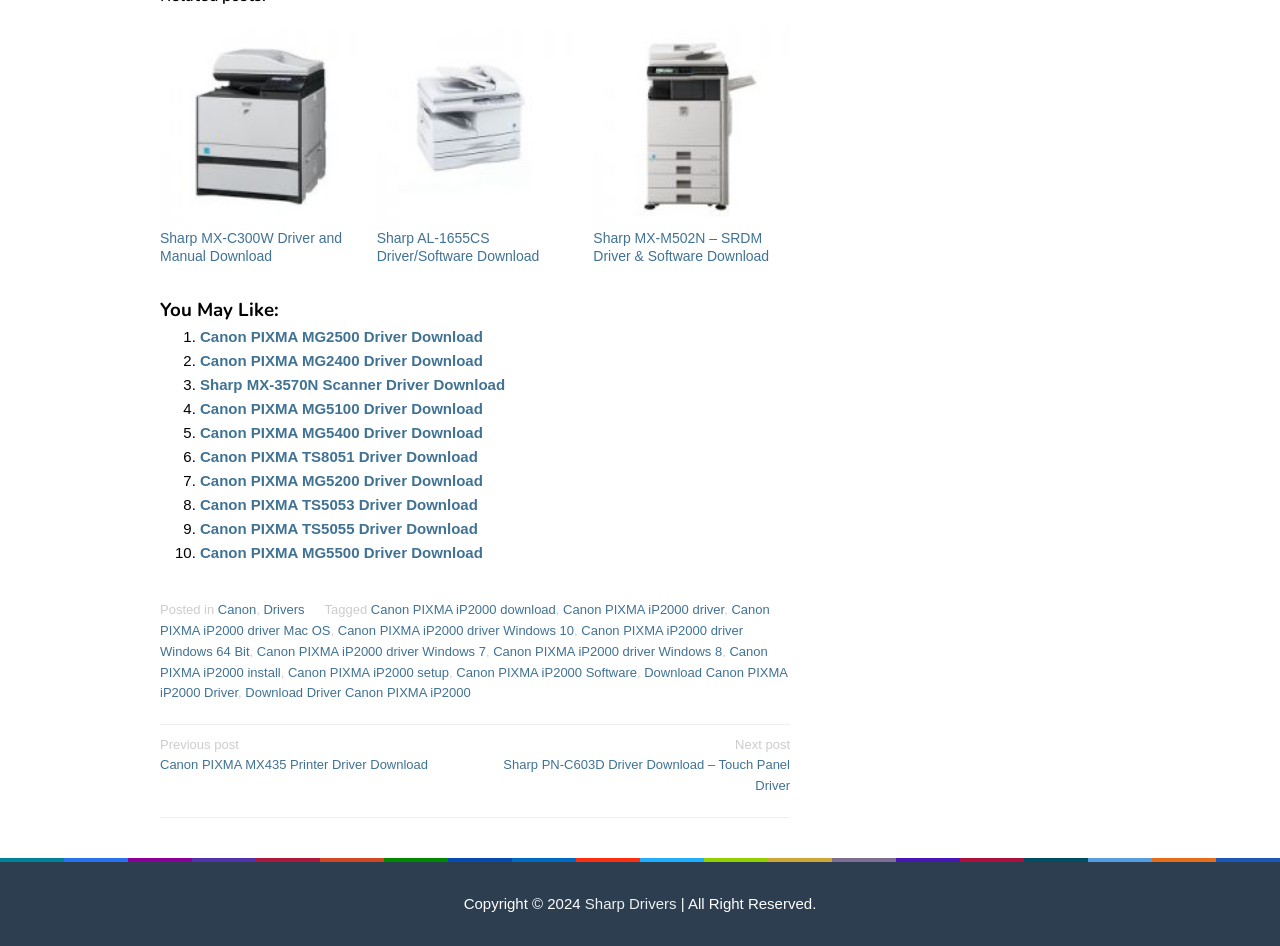Identify the bounding box coordinates for the UI element described as: "Canon PIXMA iP2000 download".

[0.29, 0.637, 0.434, 0.652]